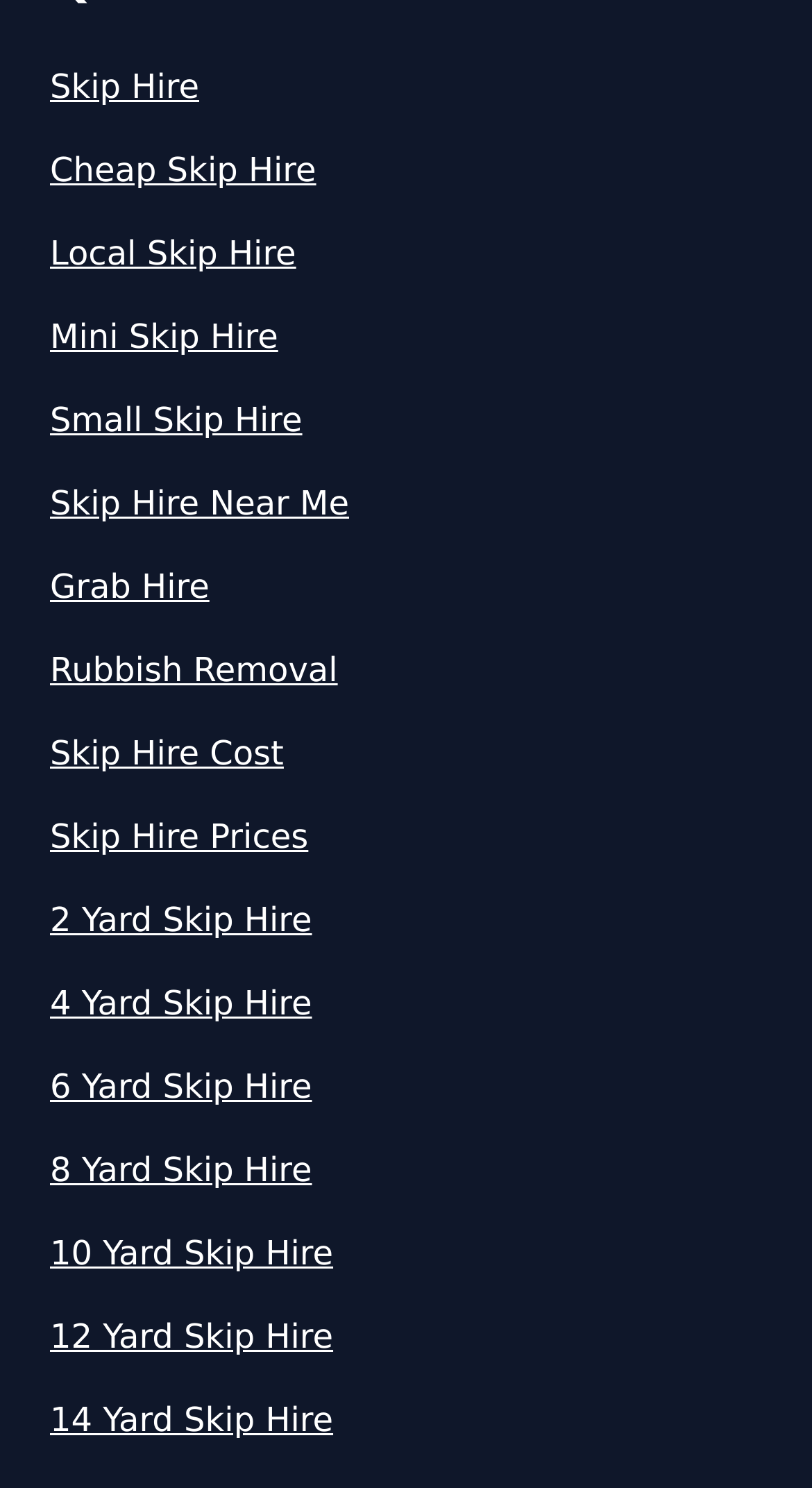Bounding box coordinates are specified in the format (top-left x, top-left y, bottom-right x, bottom-right y). All values are floating point numbers bounded between 0 and 1. Please provide the bounding box coordinate of the region this sentence describes: Grab Hire

[0.062, 0.378, 0.938, 0.412]